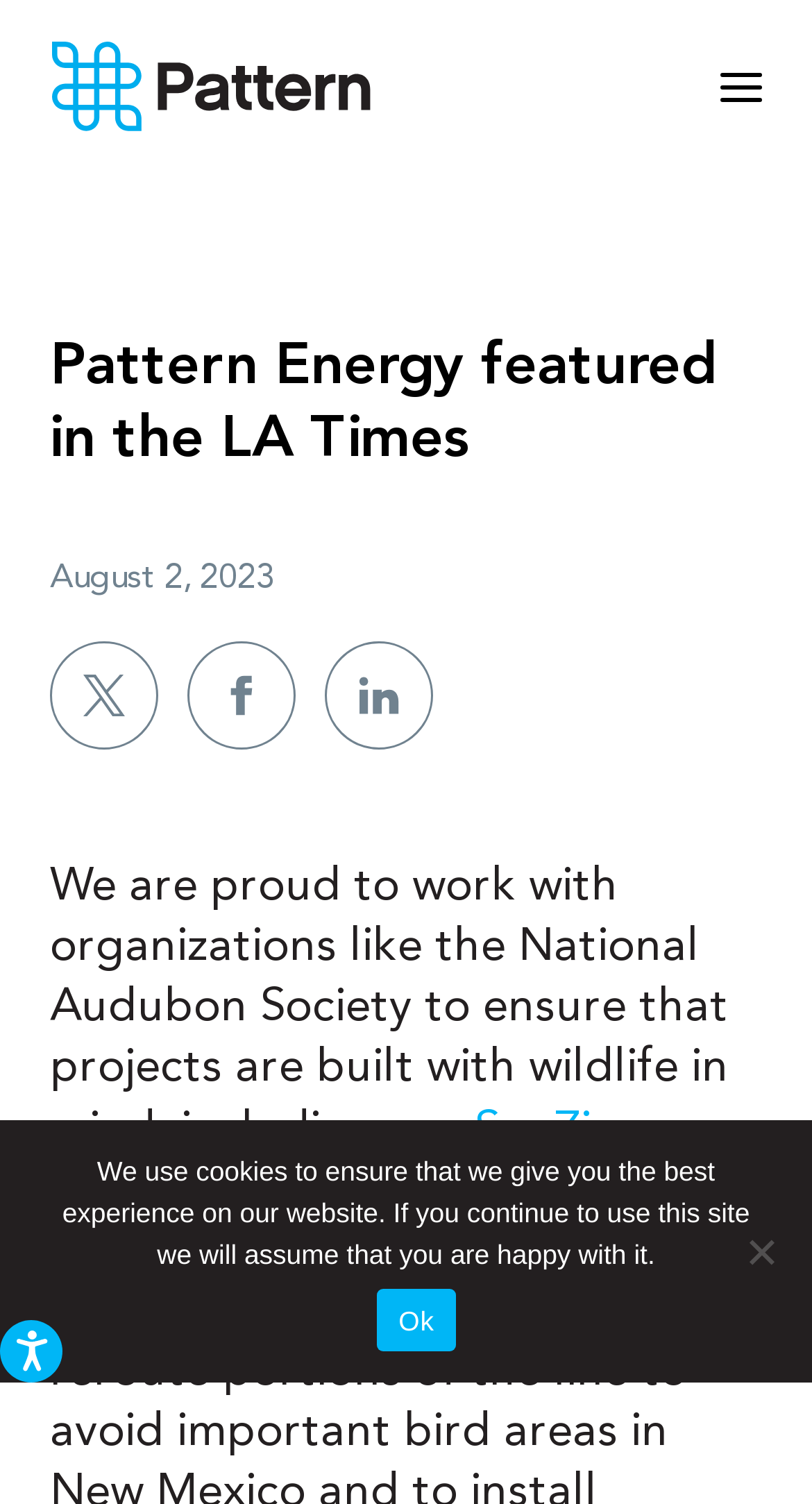Please specify the bounding box coordinates in the format (top-left x, top-left y, bottom-right x, bottom-right y), with values ranging from 0 to 1. Identify the bounding box for the UI component described as follows: Skip to Content↵ENTER

[0.051, 0.069, 0.564, 0.133]